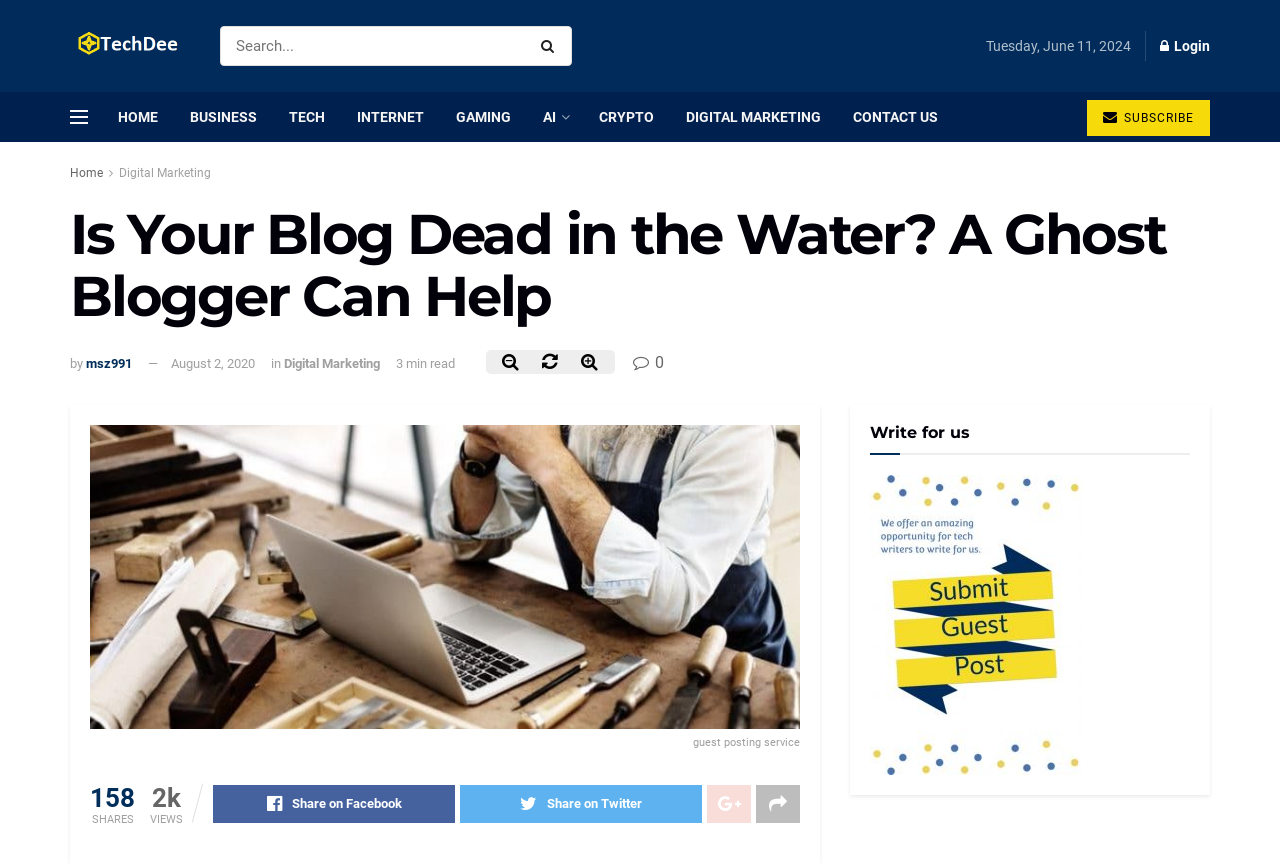Refer to the image and offer a detailed explanation in response to the question: What is the category of the blog post?

I looked at the blog post's metadata and found that the category is 'Digital Marketing', which is linked to a page with the same name.